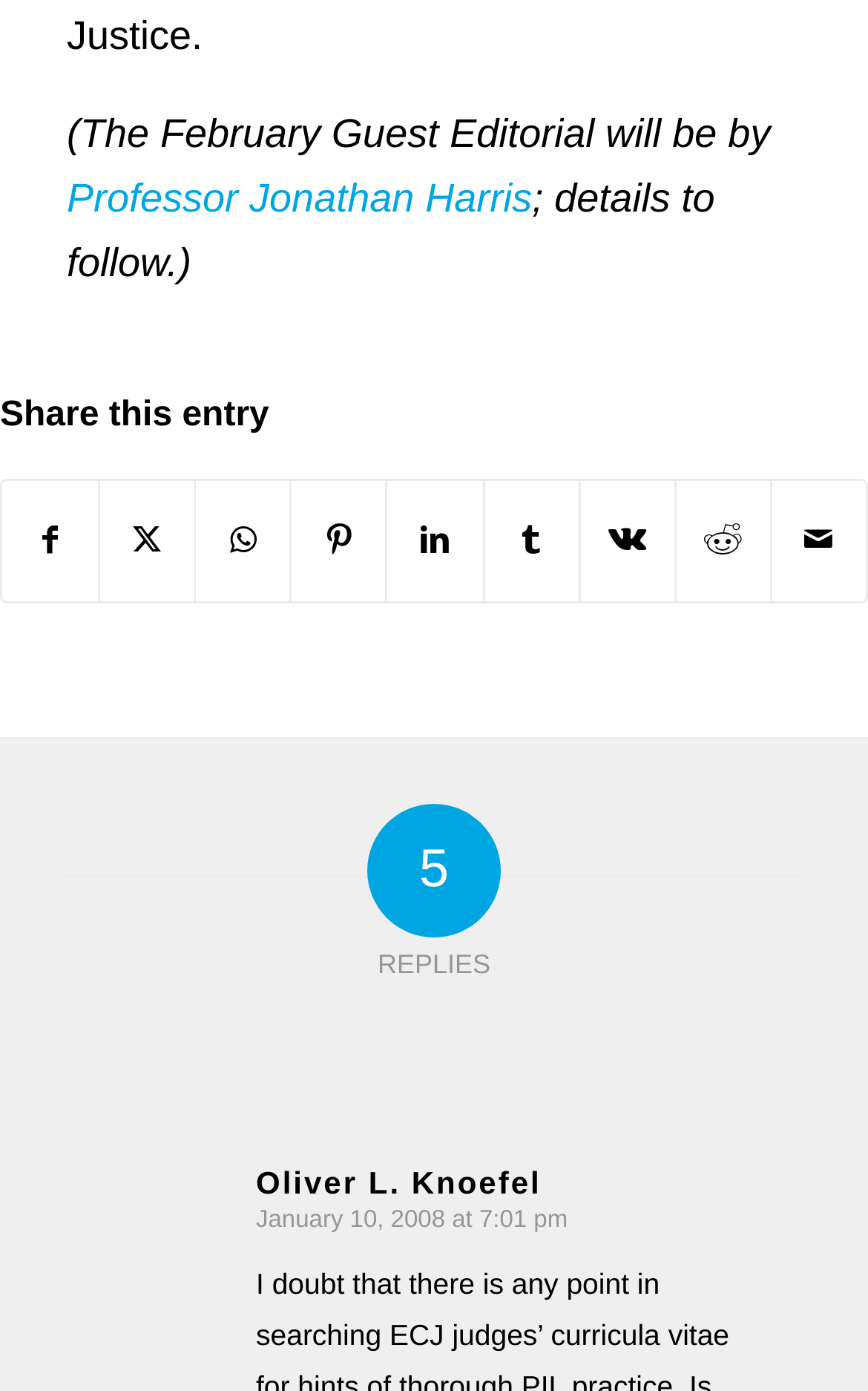Provide a thorough and detailed response to the question by examining the image: 
How many social media platforms can you share this entry on?

The answer can be found by counting the number of social media links provided under the 'Share this entry' heading, which includes Facebook, Twitter, WhatsApp, Pinterest, LinkedIn, Tumblr, Vk, Reddit, and Mail.